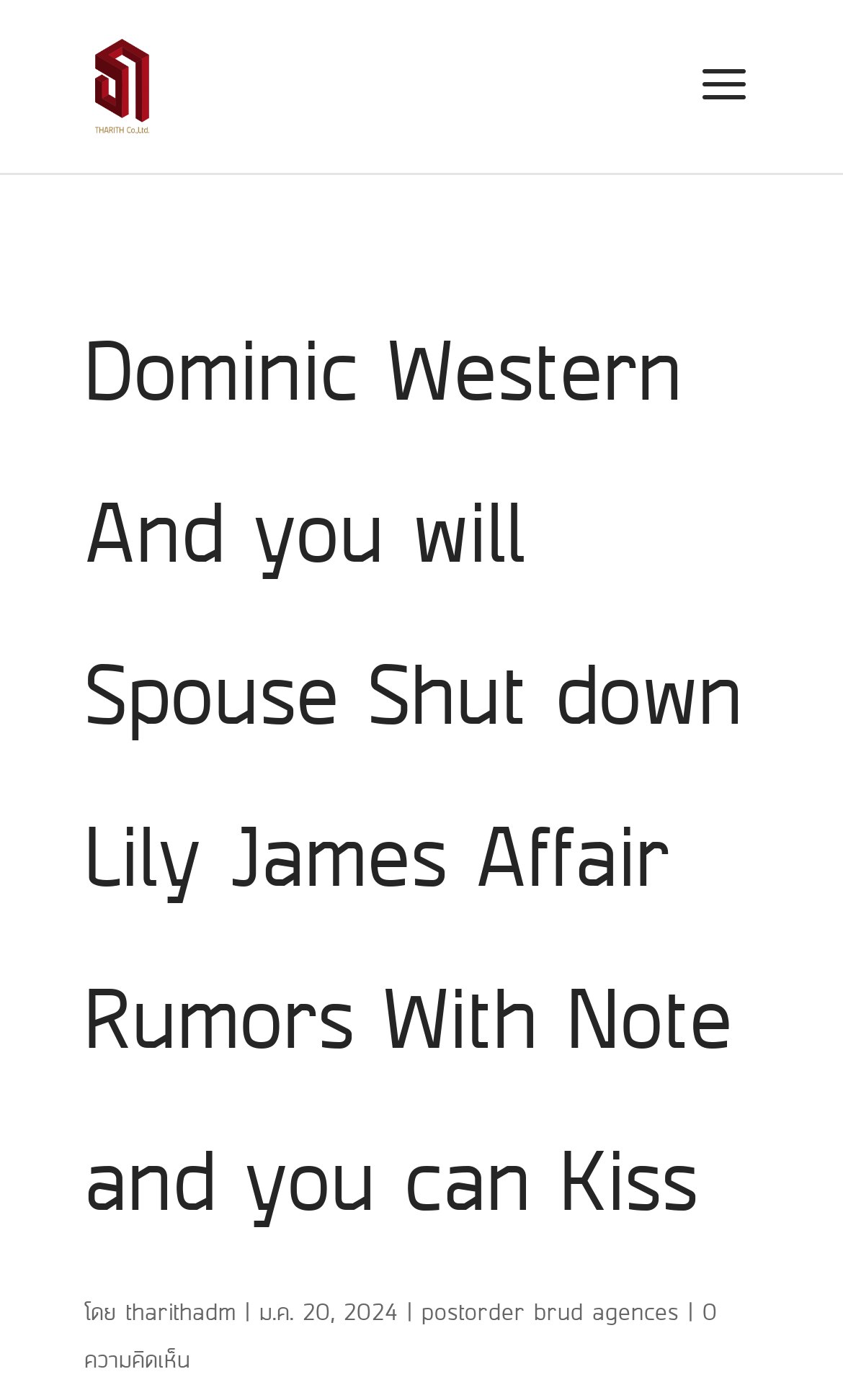What is the author of the post?
Please give a detailed and elaborate explanation in response to the question.

I searched for an author or username and found the link 'tharithadm' which is likely the author of the post.